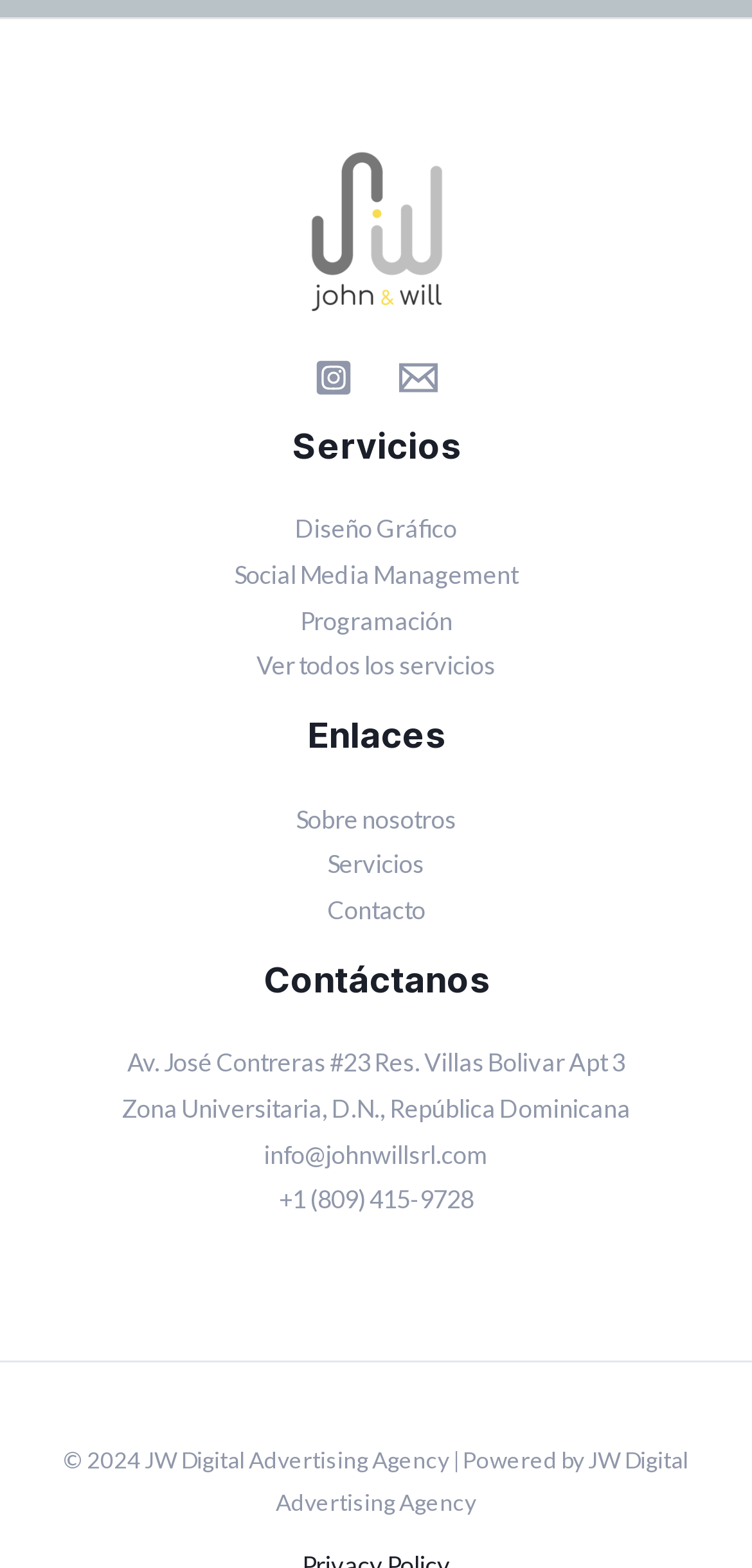Please identify the bounding box coordinates for the region that you need to click to follow this instruction: "click daftar slot88".

[0.416, 0.042, 0.637, 0.063]